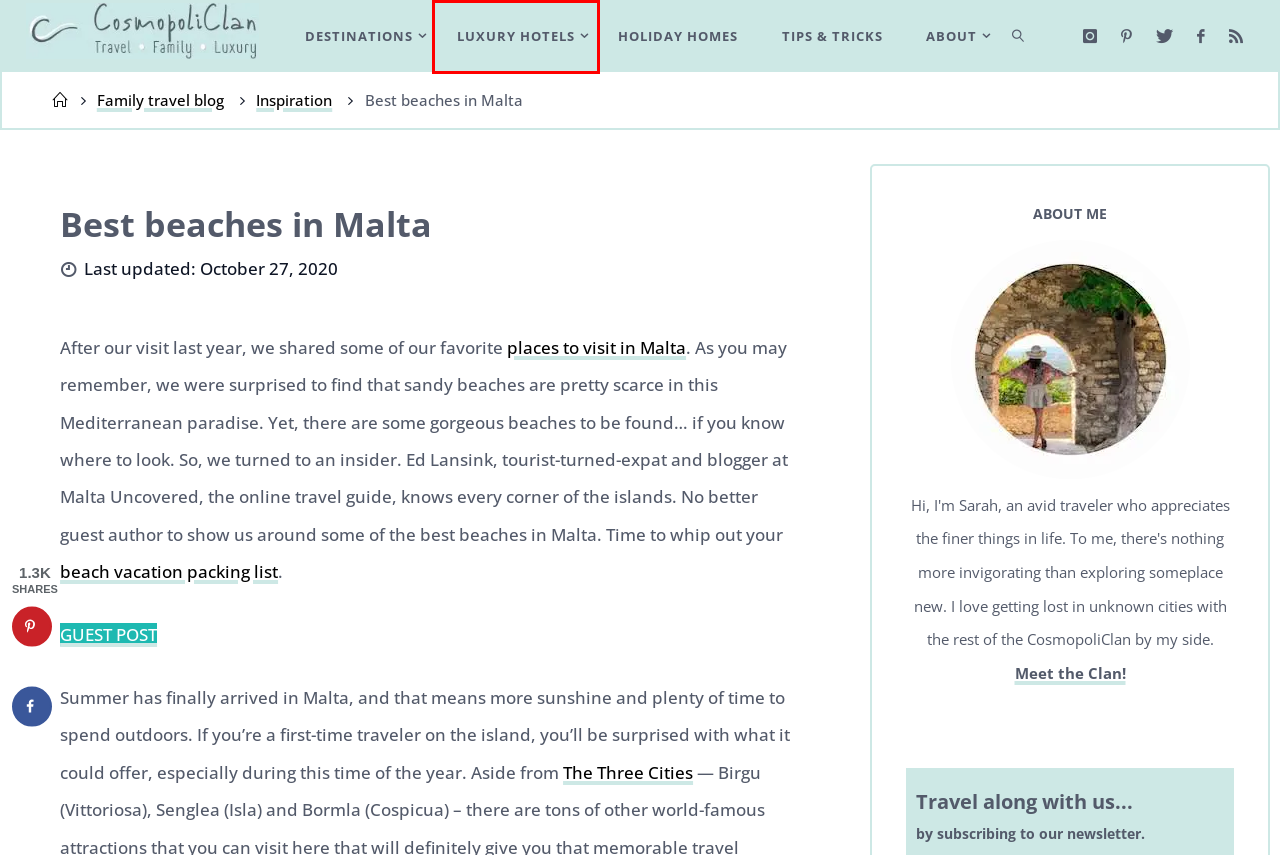You have a screenshot of a webpage with a red bounding box around an element. Select the webpage description that best matches the new webpage after clicking the element within the red bounding box. Here are the descriptions:
A. Favorite travel destinations around the world | CosmopoliClan
B. CosmopoliClan
C. Inspiration Archieven | CosmopoliClan
D. The Clan
E. Luxury hotels Archieven | CosmopoliClan
F. Tips & tricks Archieven | CosmopoliClan
G. Dream away... and plan your trip like a pro! | CosmopoliClan
H. Holiday homes Archieven | CosmopoliClan

E